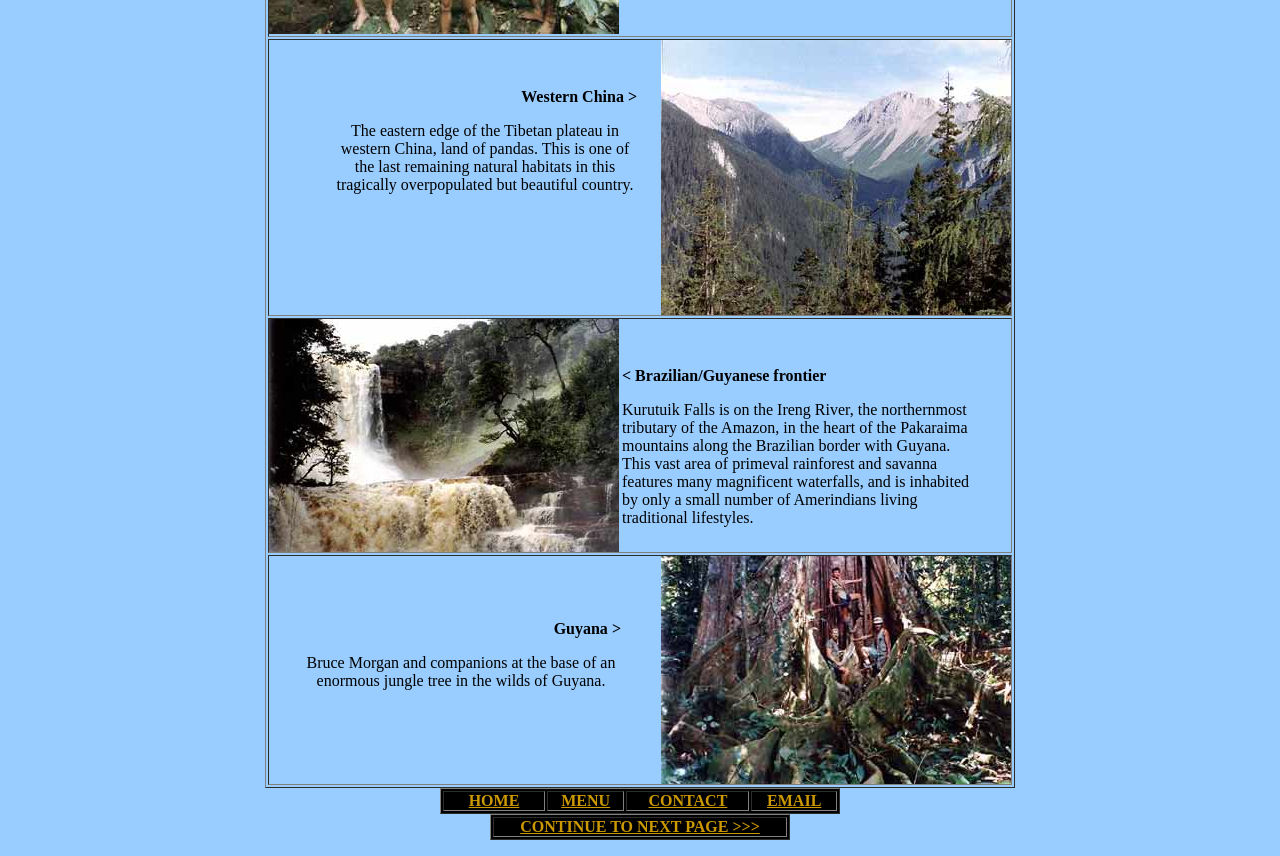Using the element description provided, determine the bounding box coordinates in the format (top-left x, top-left y, bottom-right x, bottom-right y). Ensure that all values are floating point numbers between 0 and 1. Element description: CONTINUE TO NEXT PAGE >>>

[0.406, 0.956, 0.594, 0.976]